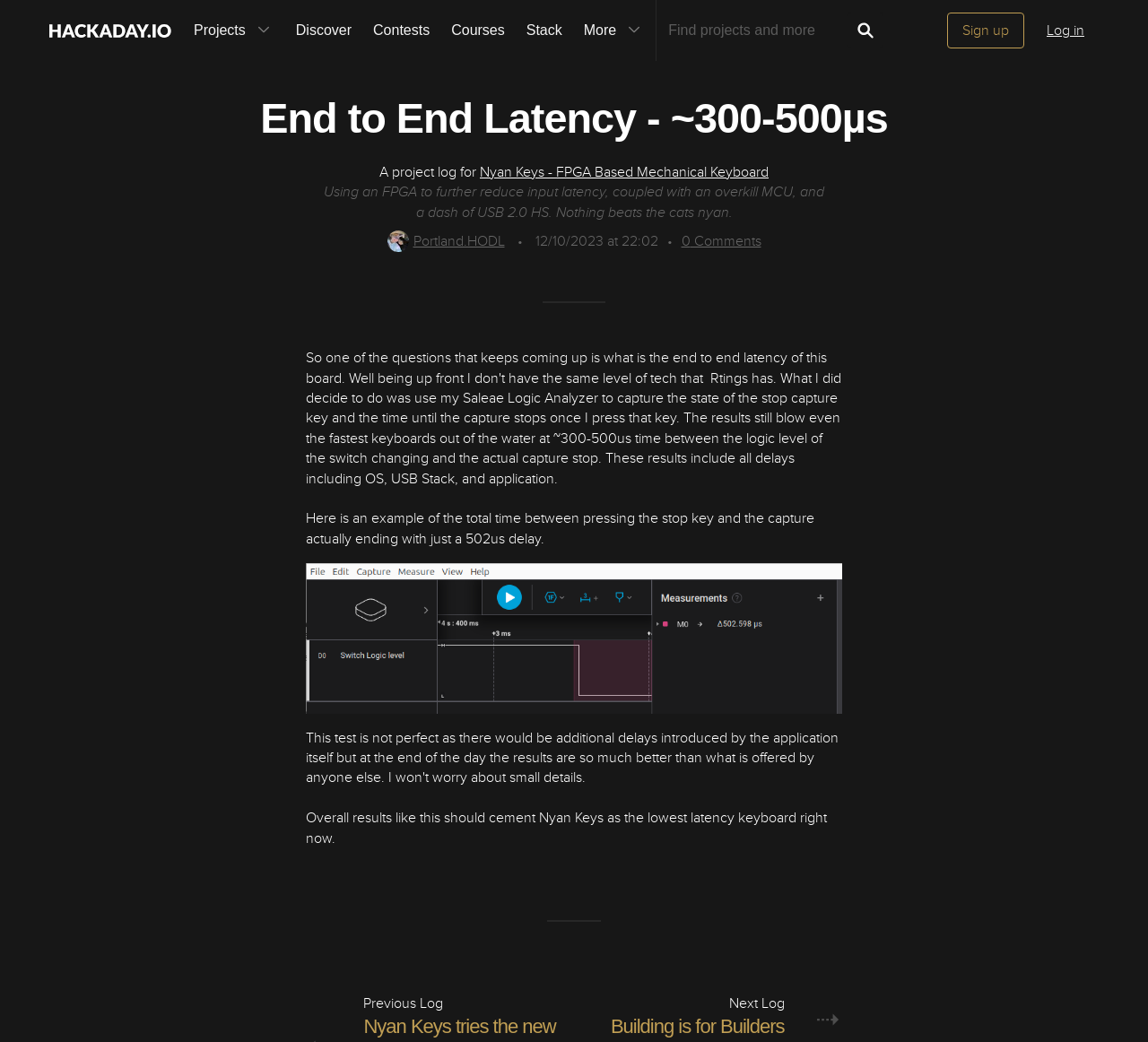Could you find the bounding box coordinates of the clickable area to complete this instruction: "Go to the previous story"?

None